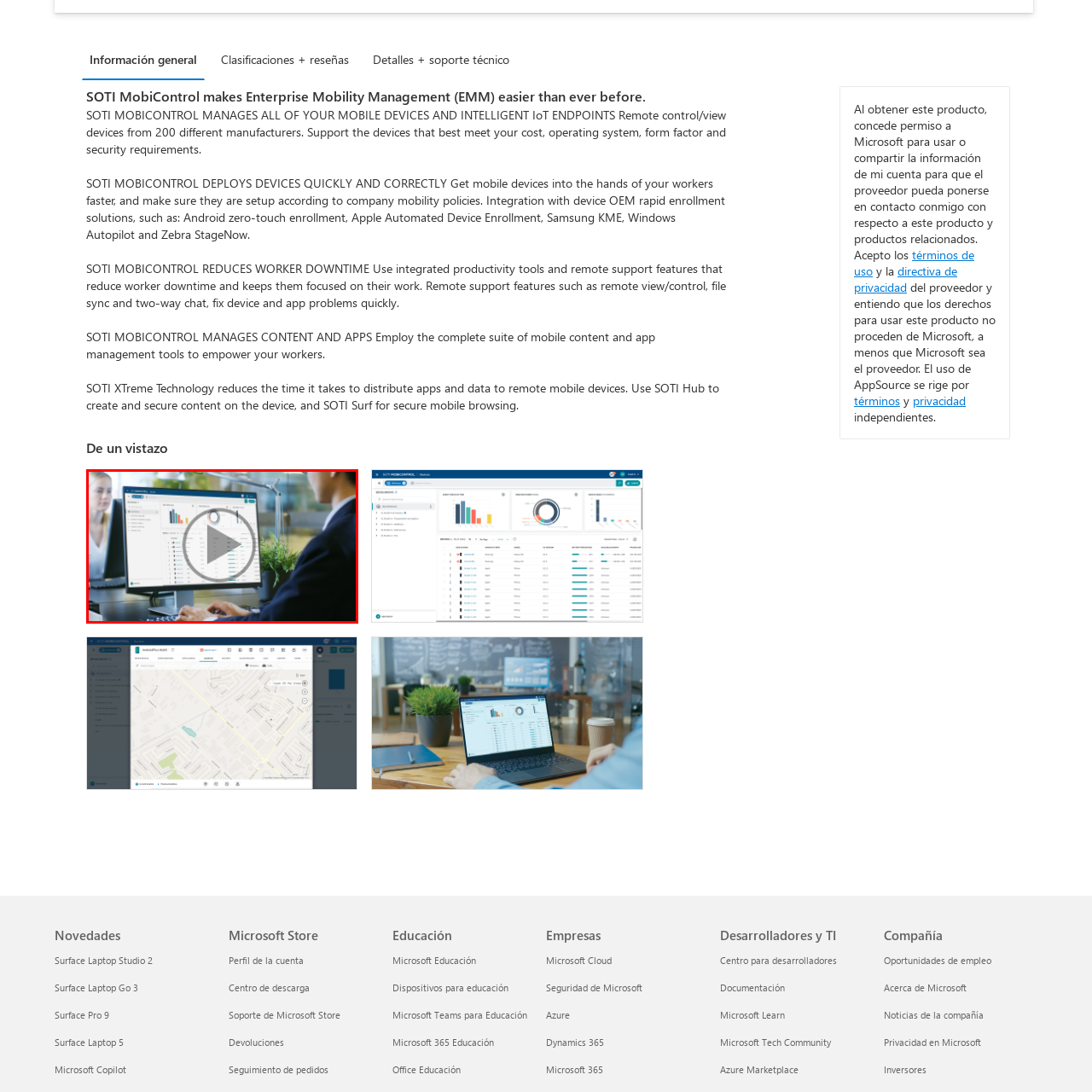What type of content is suggested by the play button overlay?
Inspect the image area bounded by the red box and answer the question with a single word or a short phrase.

Video tutorial